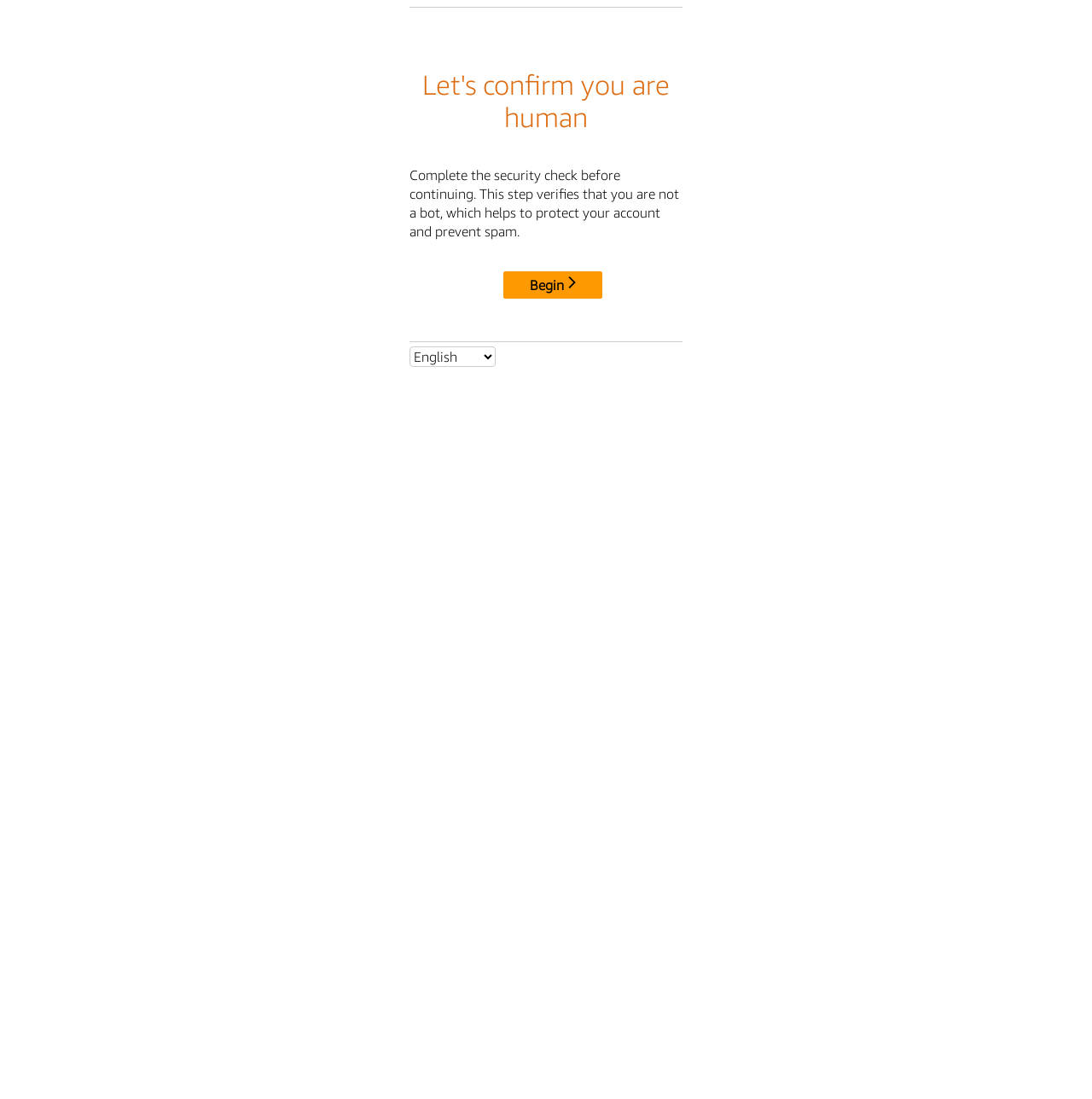Determine the webpage's heading and output its text content.

Let's confirm you are human